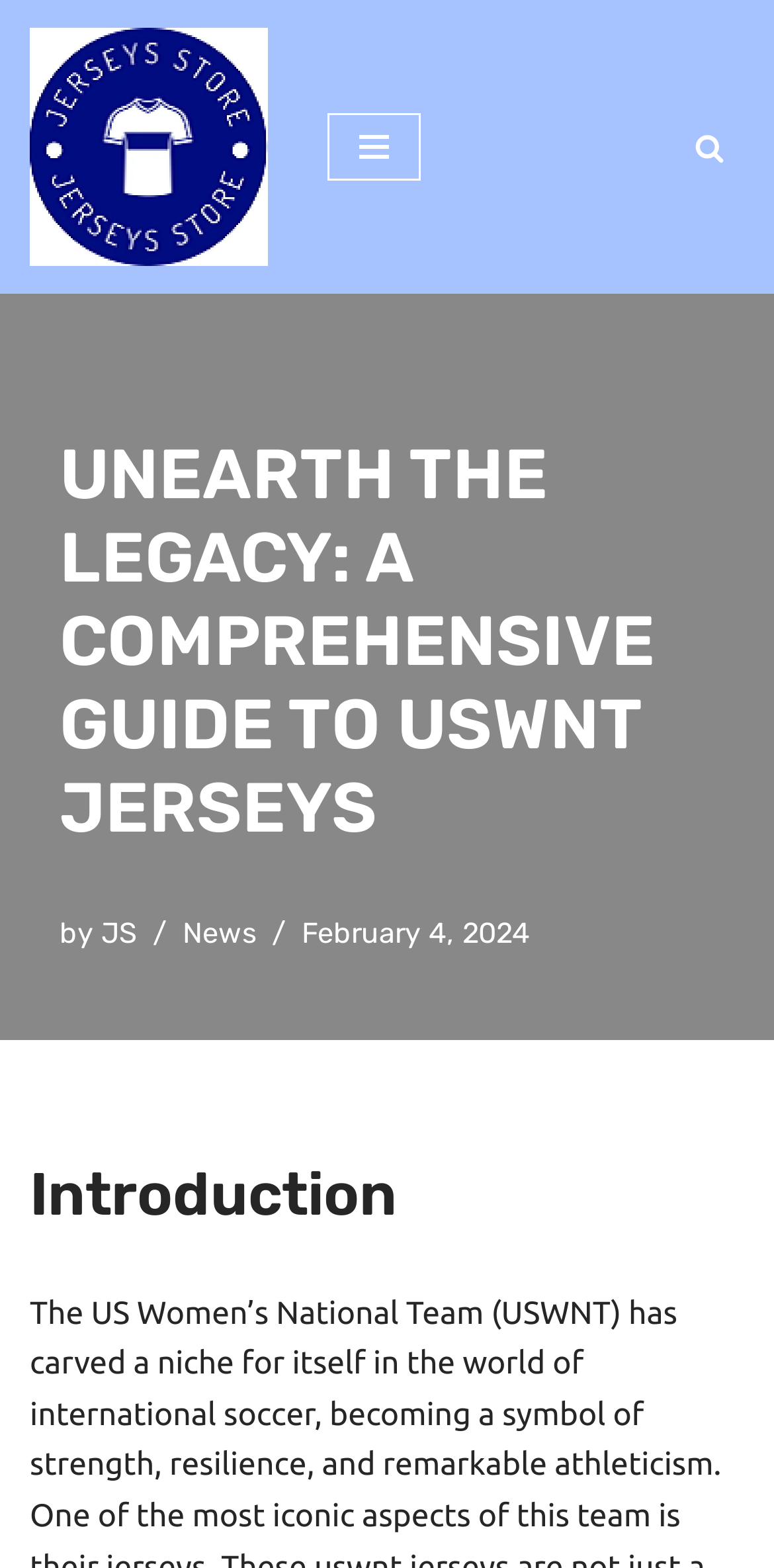Please answer the following question using a single word or phrase: What is the name of the store?

Jerseys Store